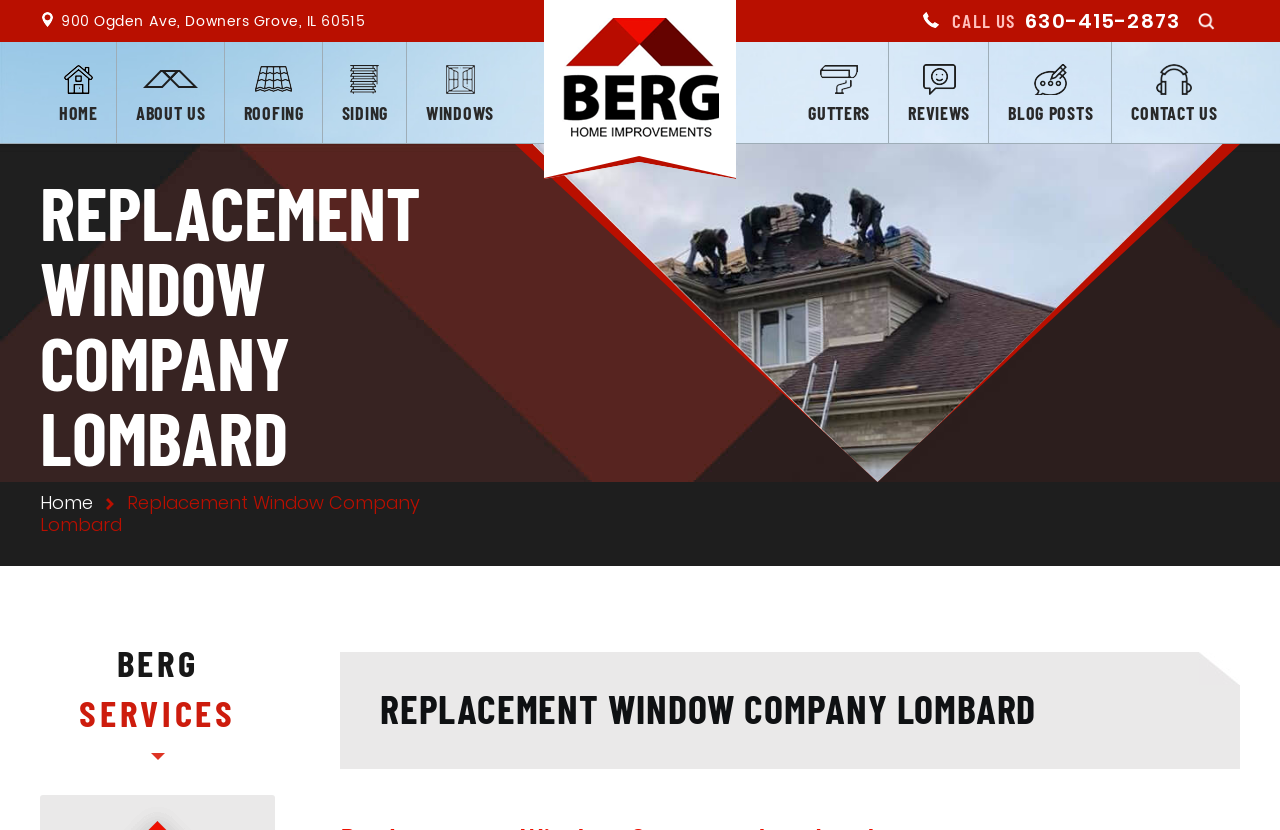Given the element description, predict the bounding box coordinates in the format (top-left x, top-left y, bottom-right x, bottom-right y). Make sure all values are between 0 and 1. Here is the element description: Contact us

[0.869, 0.051, 0.966, 0.172]